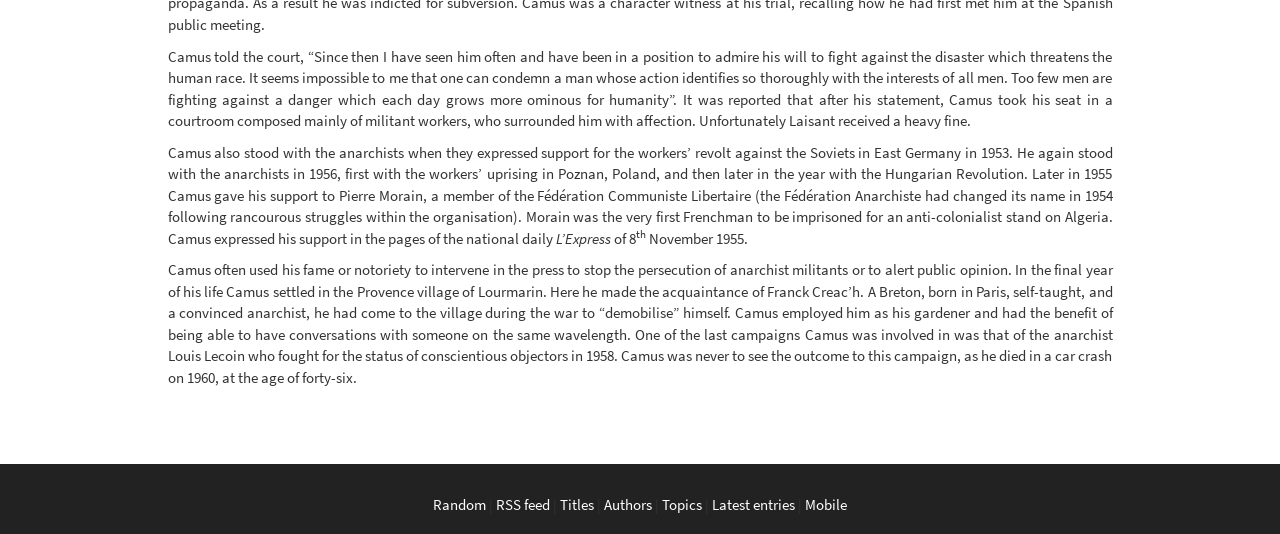Based on the element description "Titles", predict the bounding box coordinates of the UI element.

[0.438, 0.927, 0.464, 0.963]